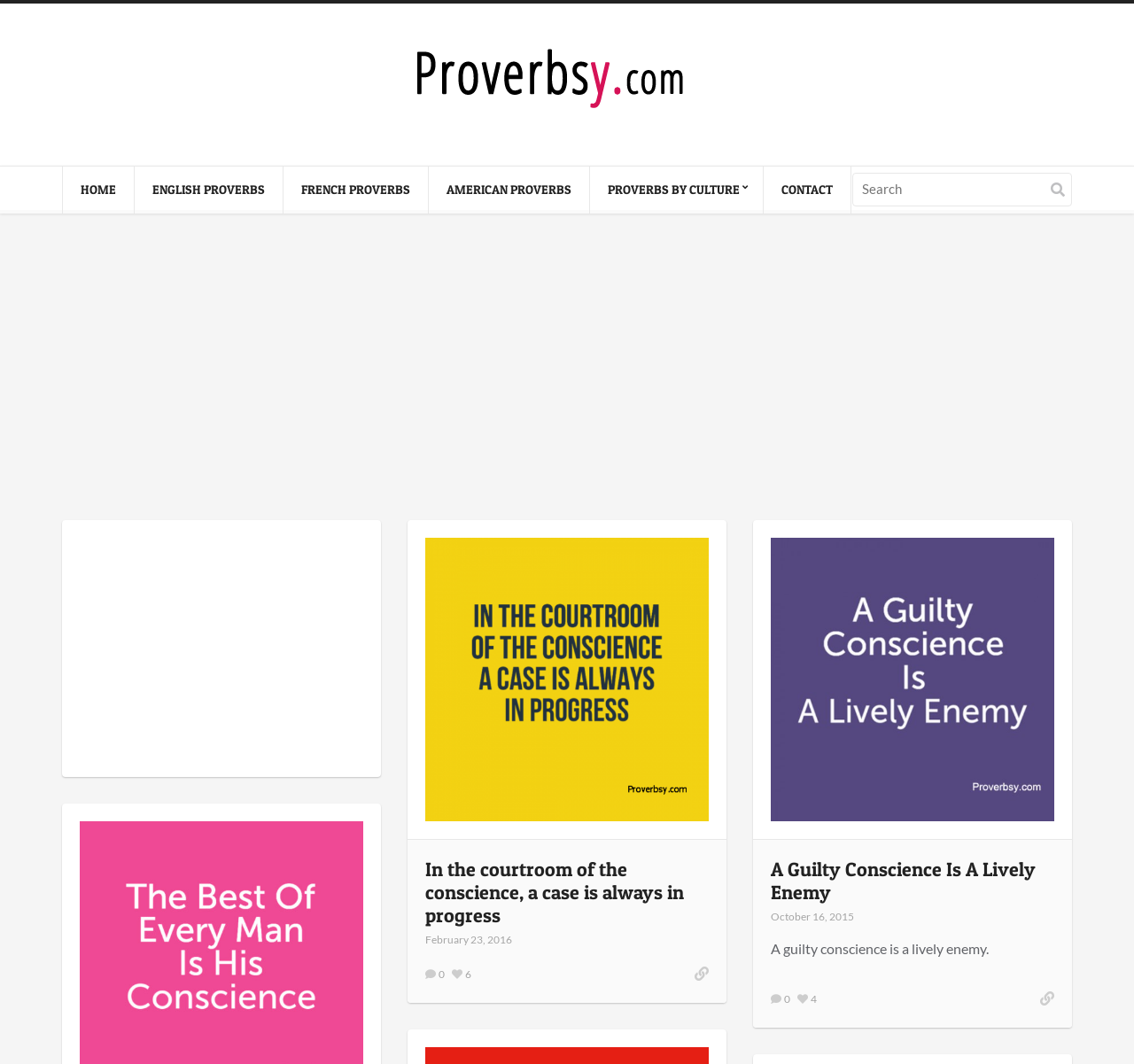Provide the bounding box coordinates for the area that should be clicked to complete the instruction: "Go to the home page".

[0.055, 0.156, 0.118, 0.2]